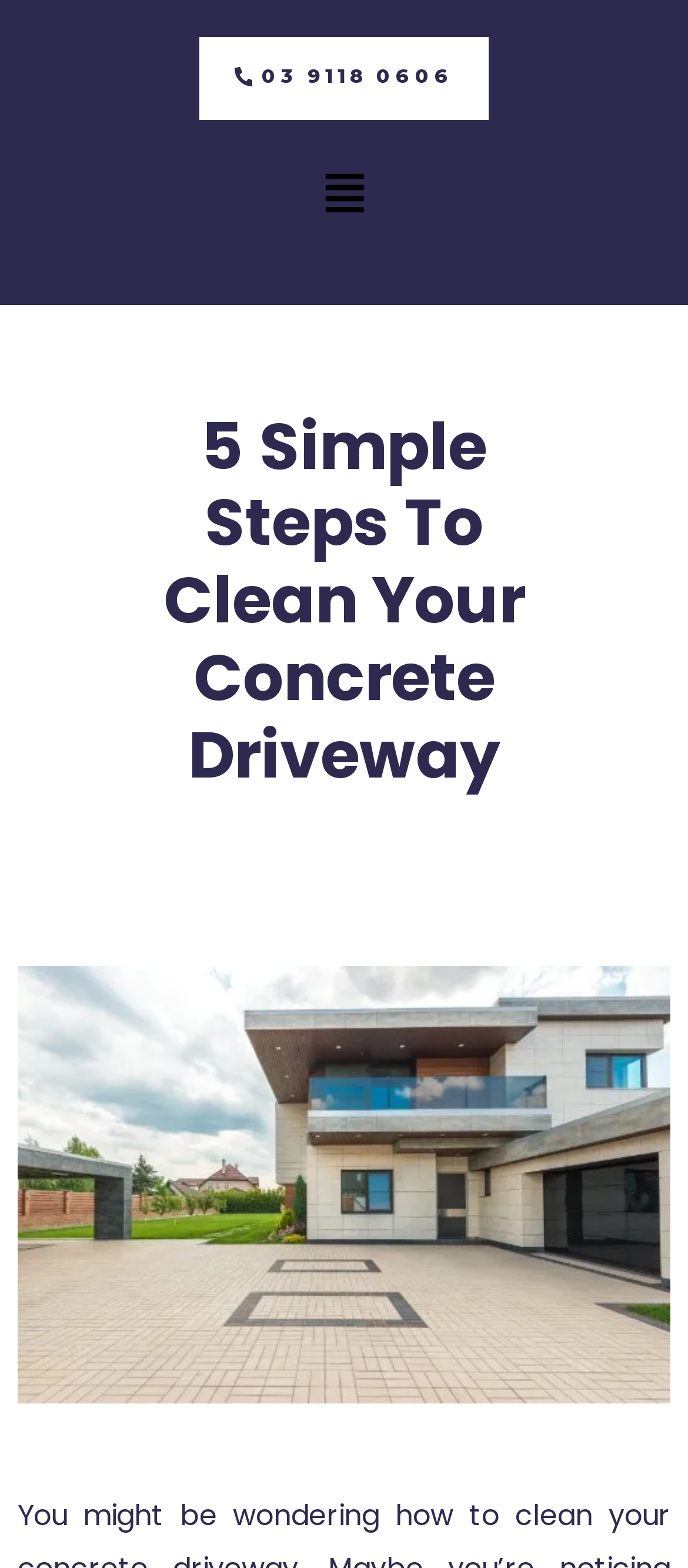What is the main title displayed on this webpage?

5 Simple Steps To Clean Your Concrete Driveway